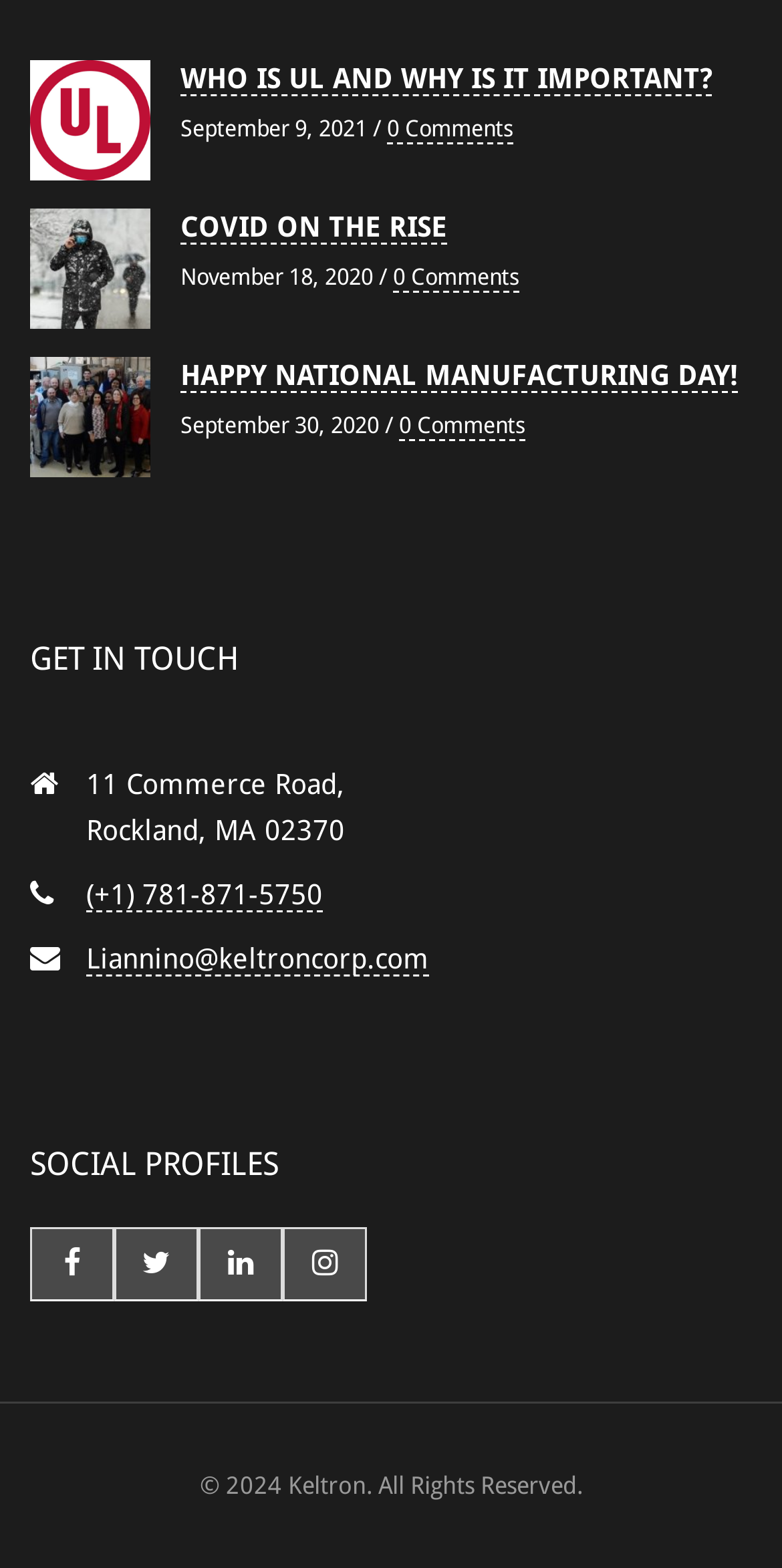Respond to the question below with a concise word or phrase:
How many articles are listed on the webpage?

3